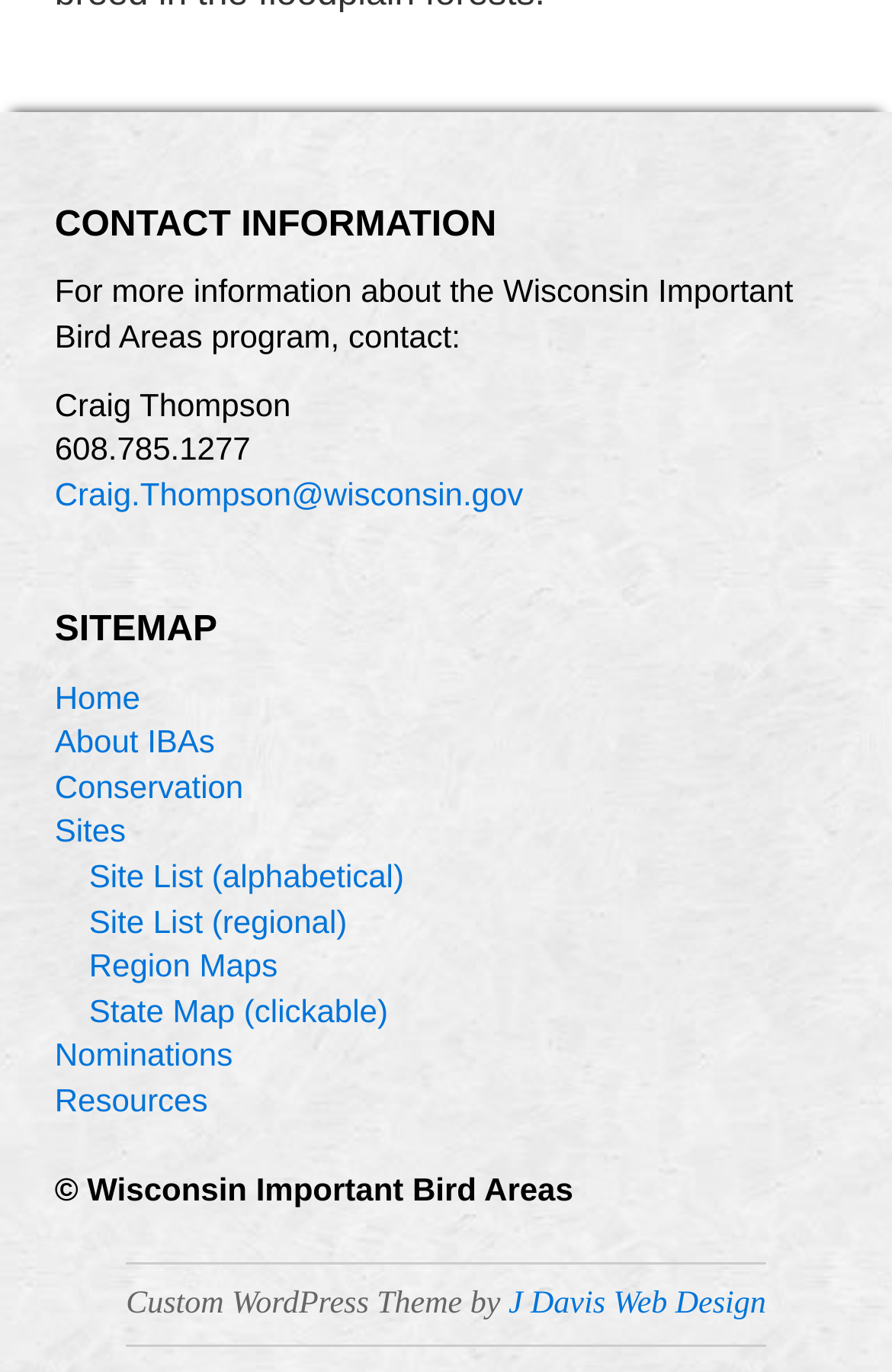Please specify the bounding box coordinates of the clickable region necessary for completing the following instruction: "Check Region Maps". The coordinates must consist of four float numbers between 0 and 1, i.e., [left, top, right, bottom].

[0.1, 0.69, 0.311, 0.717]